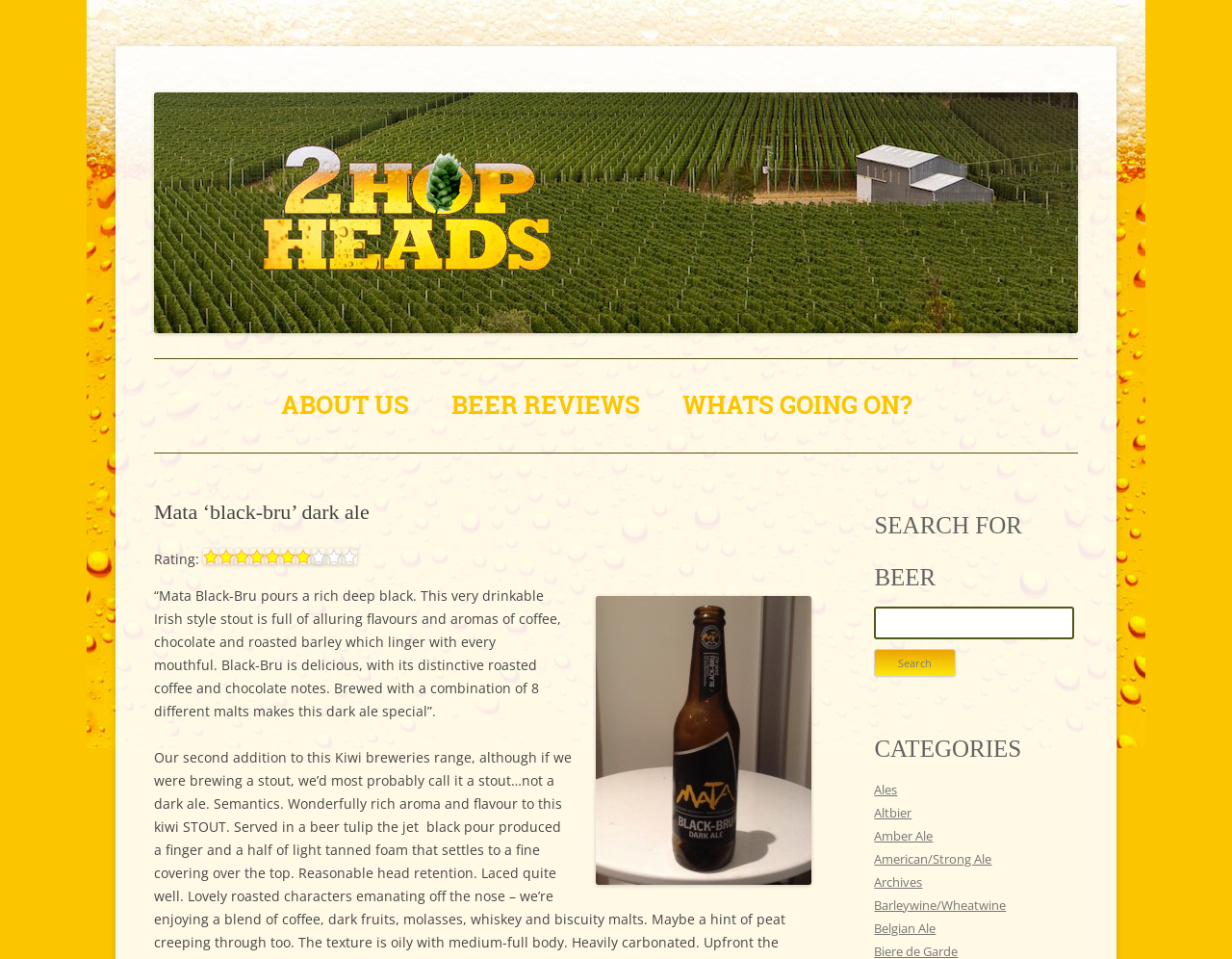How many different malts are used to brew Mata Black-Bru?
Provide an in-depth answer to the question, covering all aspects.

I found the information by looking at the static text element which describes the beer, and it mentions that it is brewed with a combination of 8 different malts.